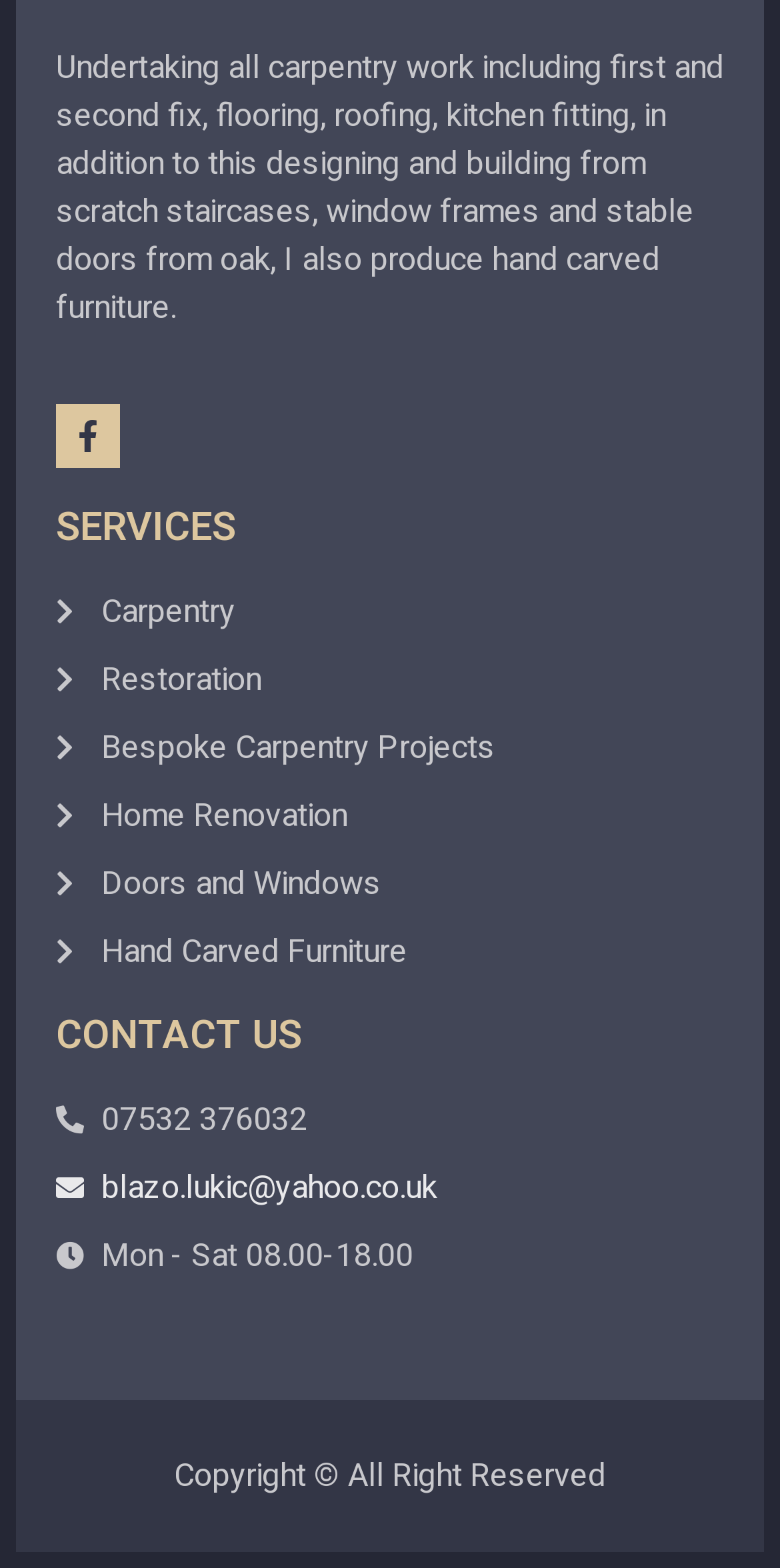Please reply to the following question using a single word or phrase: 
What is the email address to contact the carpenter?

blazo.lukic@yahoo.co.uk